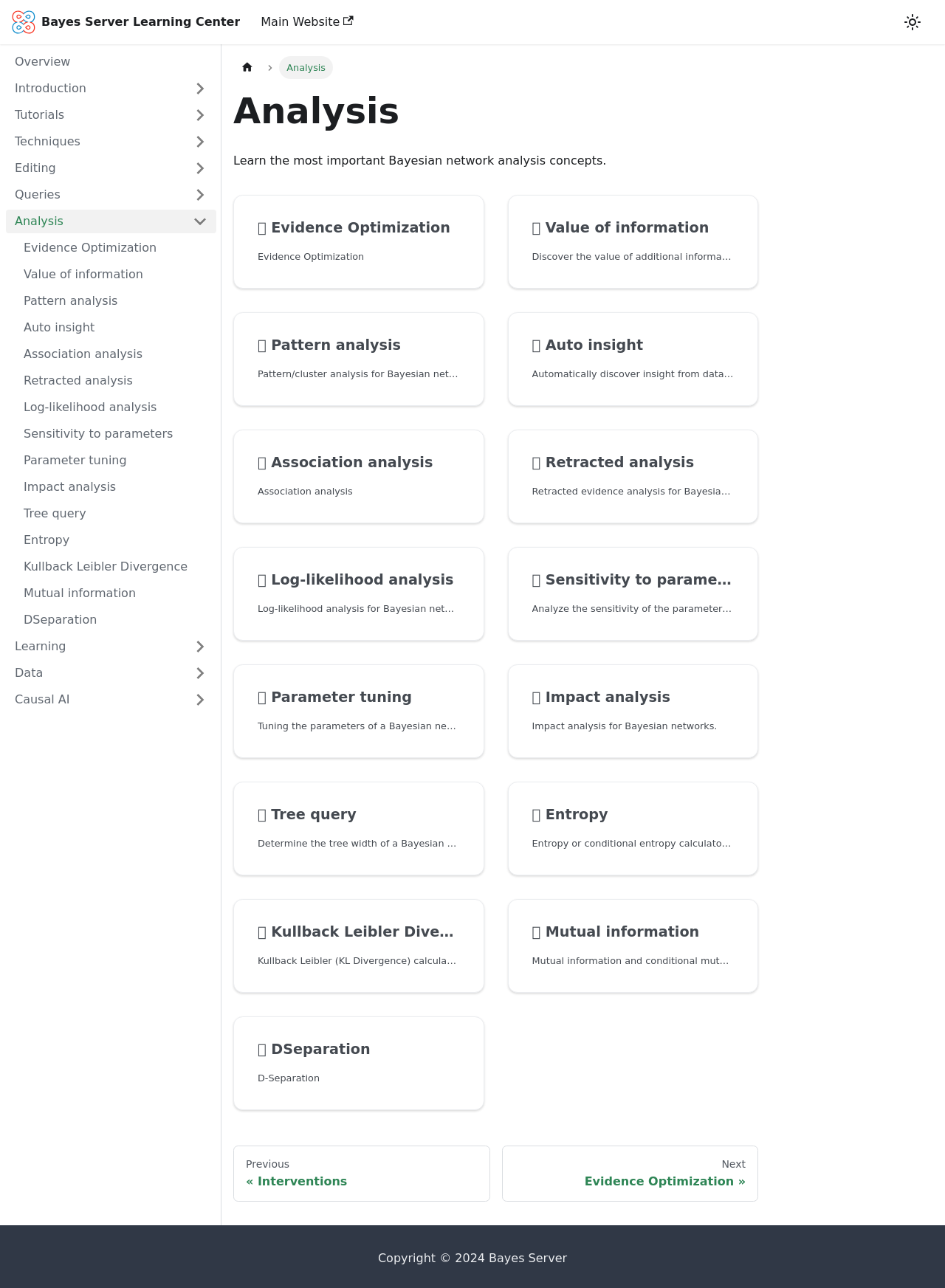Specify the bounding box coordinates of the region I need to click to perform the following instruction: "Learn about 'Pattern analysis'". The coordinates must be four float numbers in the range of 0 to 1, i.e., [left, top, right, bottom].

[0.247, 0.242, 0.512, 0.315]